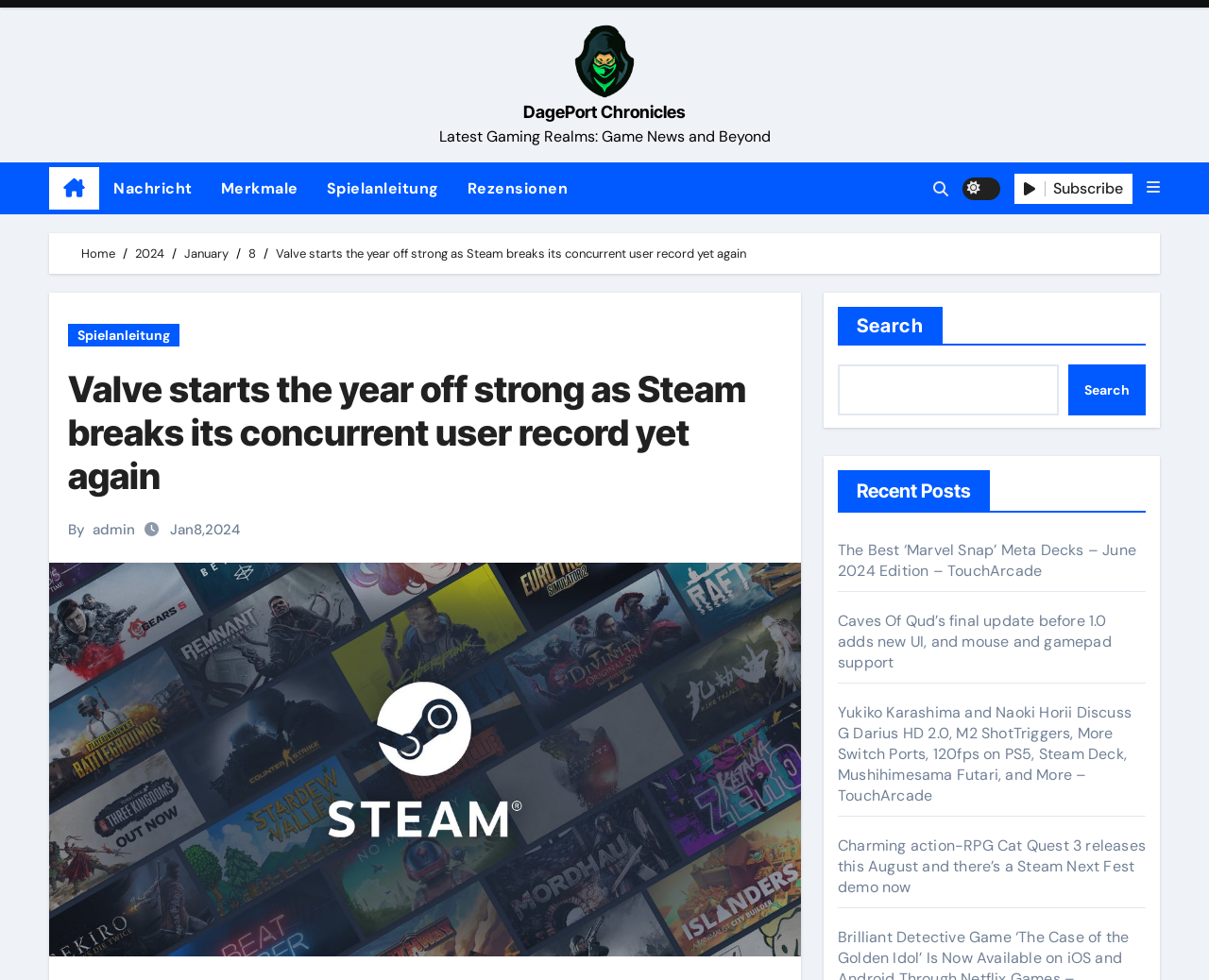Predict the bounding box coordinates of the area that should be clicked to accomplish the following instruction: "Search for something". The bounding box coordinates should consist of four float numbers between 0 and 1, i.e., [left, top, right, bottom].

[0.693, 0.372, 0.876, 0.424]